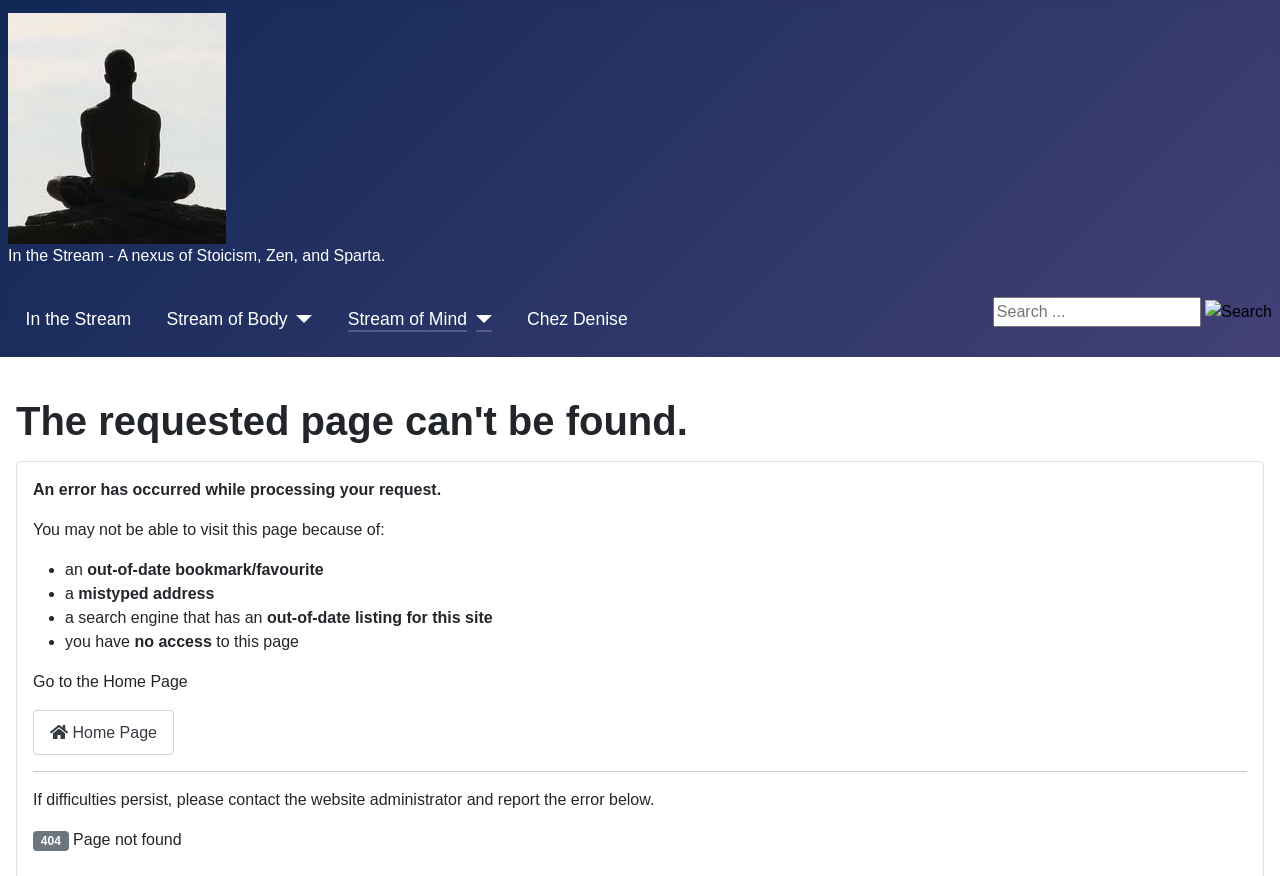Bounding box coordinates are to be given in the format (top-left x, top-left y, bottom-right x, bottom-right y). All values must be floating point numbers between 0 and 1. Provide the bounding box coordinate for the UI element described as: parent_node: Search ... alt="Search"

[0.942, 0.342, 0.994, 0.37]